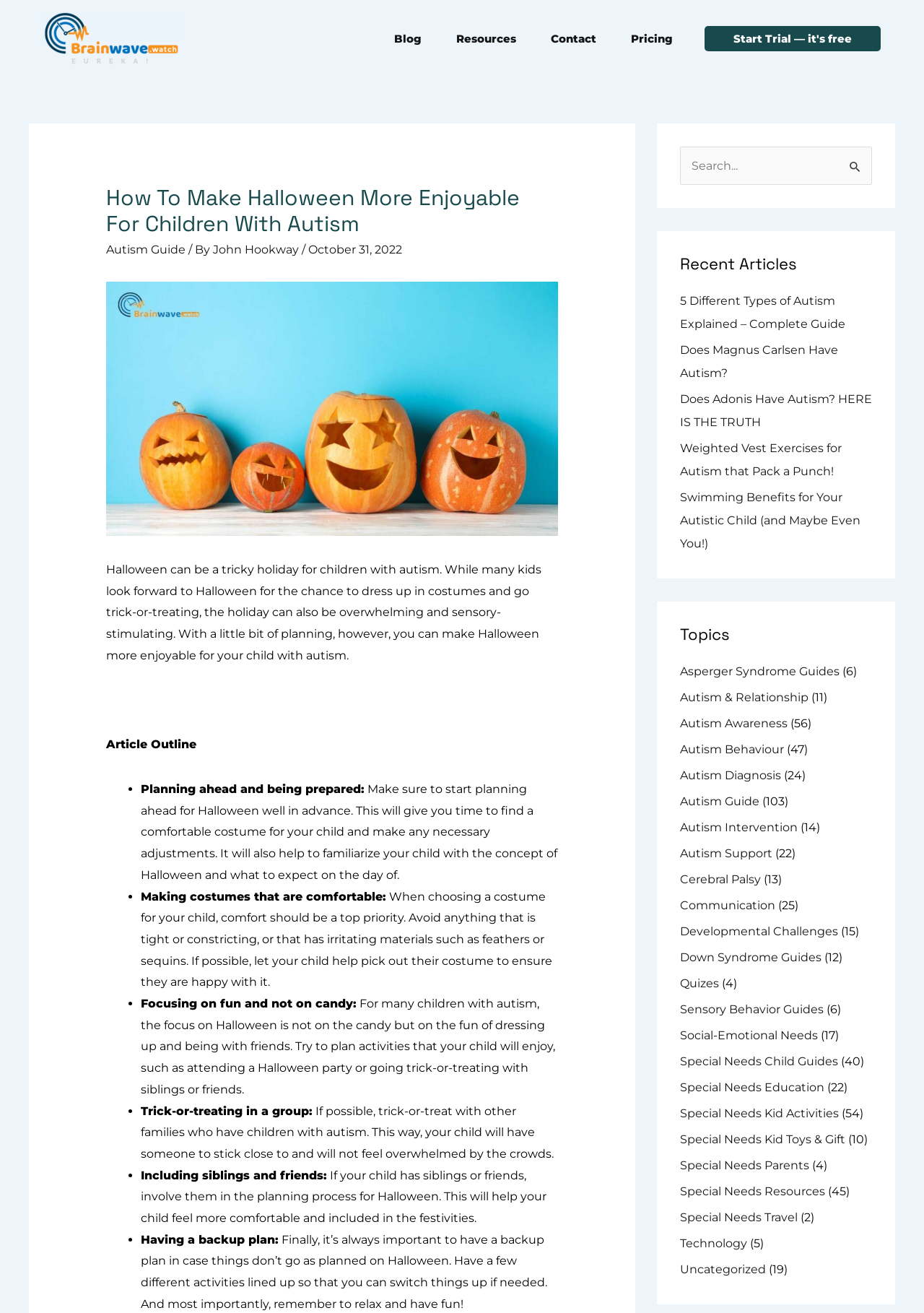Provide a one-word or short-phrase answer to the question:
What is the purpose of having a backup plan on Halloween?

In case things don't go as planned